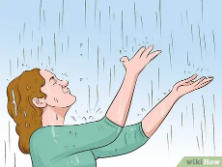Please provide a comprehensive response to the question based on the details in the image: What is the color of the sky in the background?

The background of the illustration features a bright blue sky, which contrasts with the silvery streaks of falling rain, emphasizing the refreshing moment.